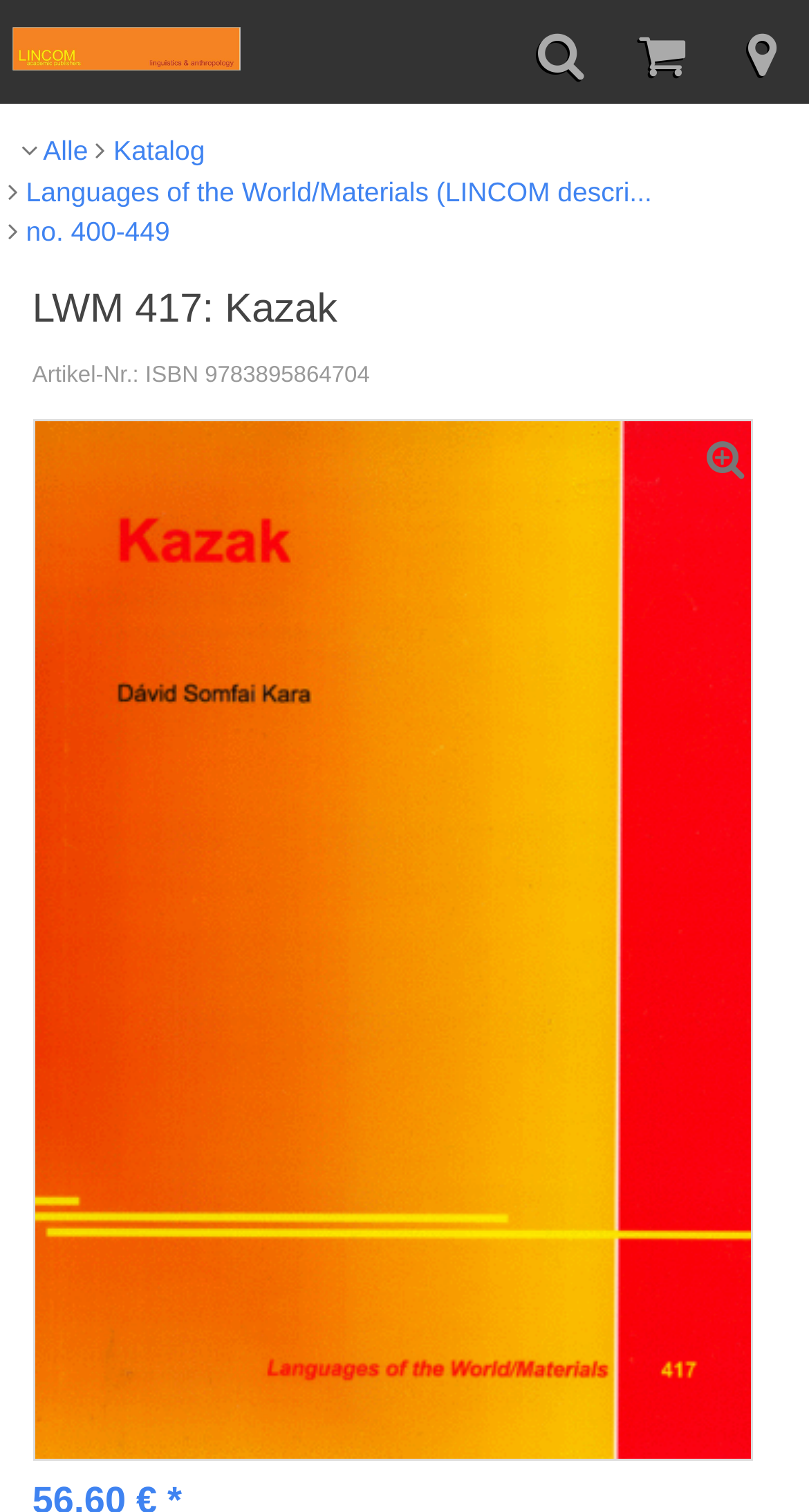Please examine the image and provide a detailed answer to the question: What is the language of the book?

I inferred the language of the book from the title 'LWM 417: Kazak' which is a heading element on the webpage, and also from the link text 'LWM 417: Kazak' which suggests that Kazak is the language of the book.